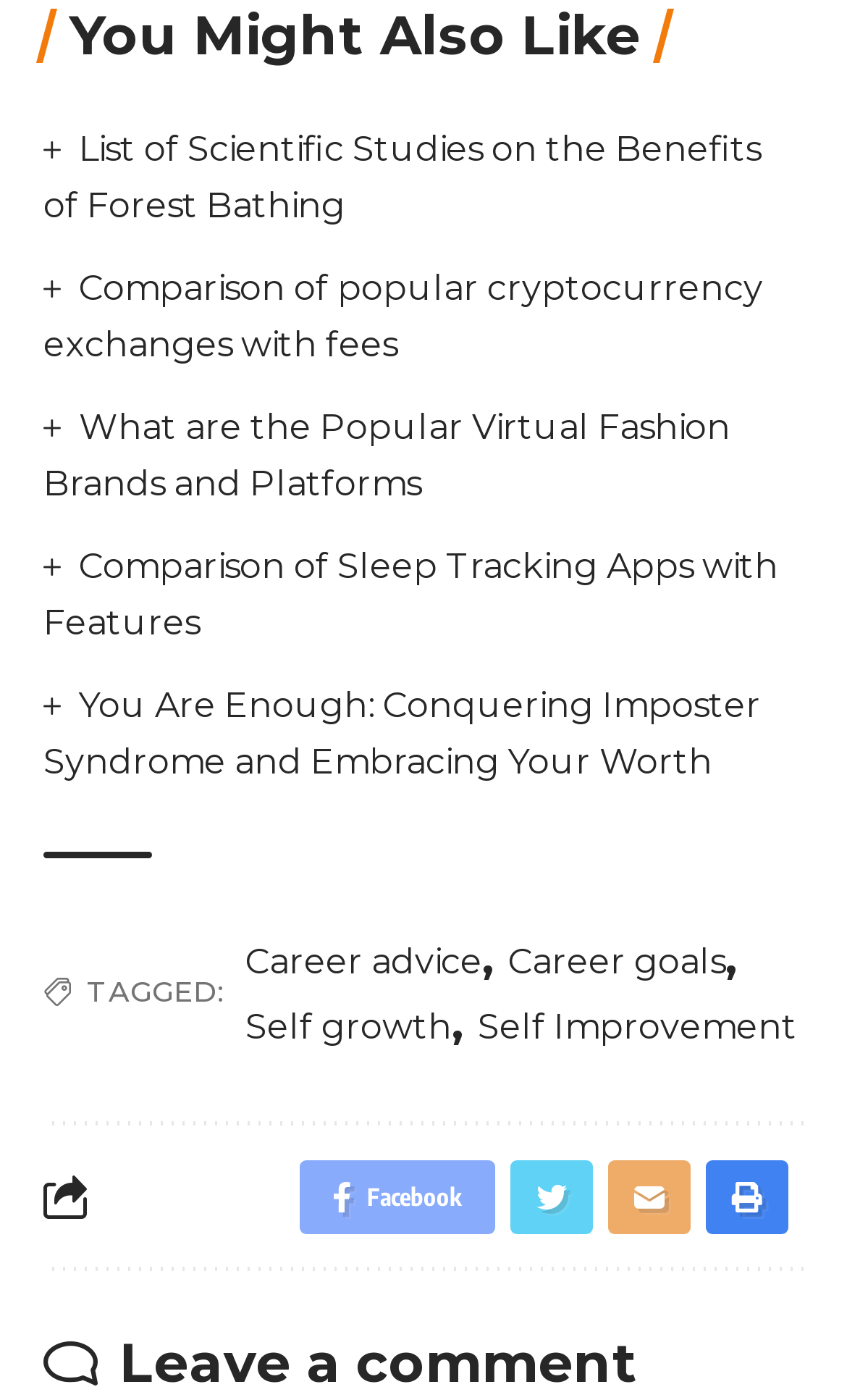Locate the bounding box of the UI element defined by this description: "Self Improvement". The coordinates should be given as four float numbers between 0 and 1, formatted as [left, top, right, bottom].

[0.564, 0.719, 0.941, 0.748]